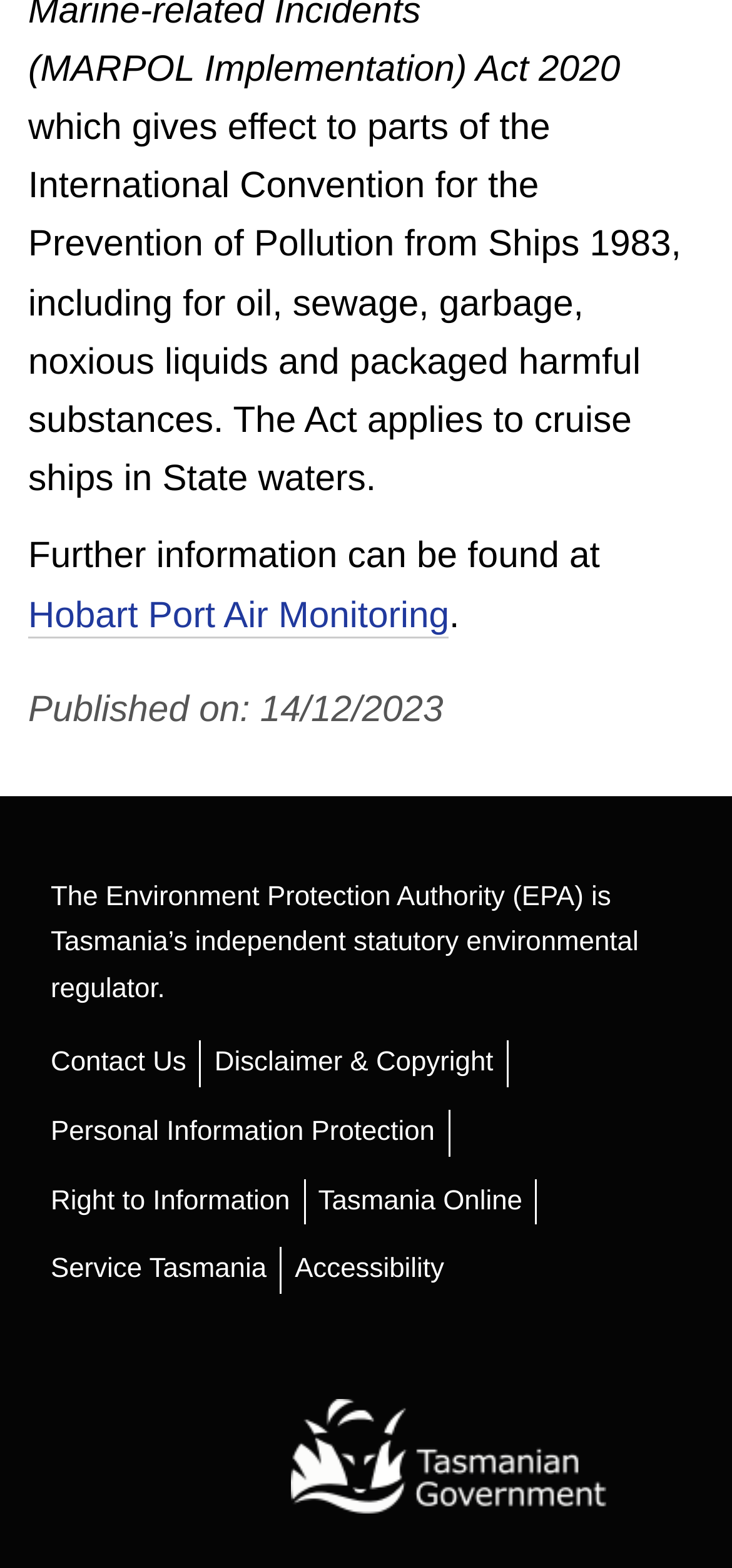Provide the bounding box coordinates for the UI element described in this sentence: "Personal Information Protection". The coordinates should be four float values between 0 and 1, i.e., [left, top, right, bottom].

[0.069, 0.712, 0.594, 0.731]